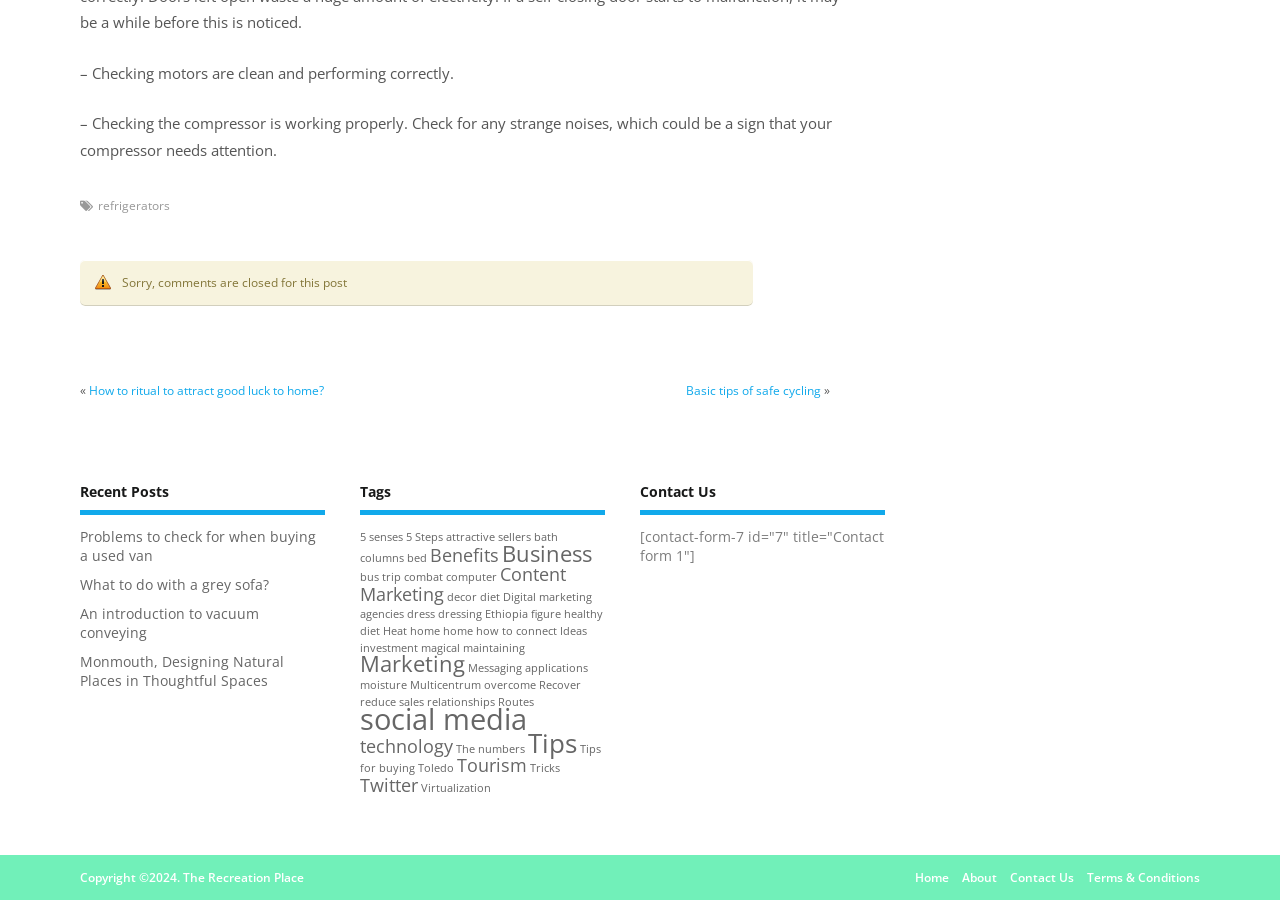Find the coordinates for the bounding box of the element with this description: "how to connect".

[0.372, 0.693, 0.435, 0.709]